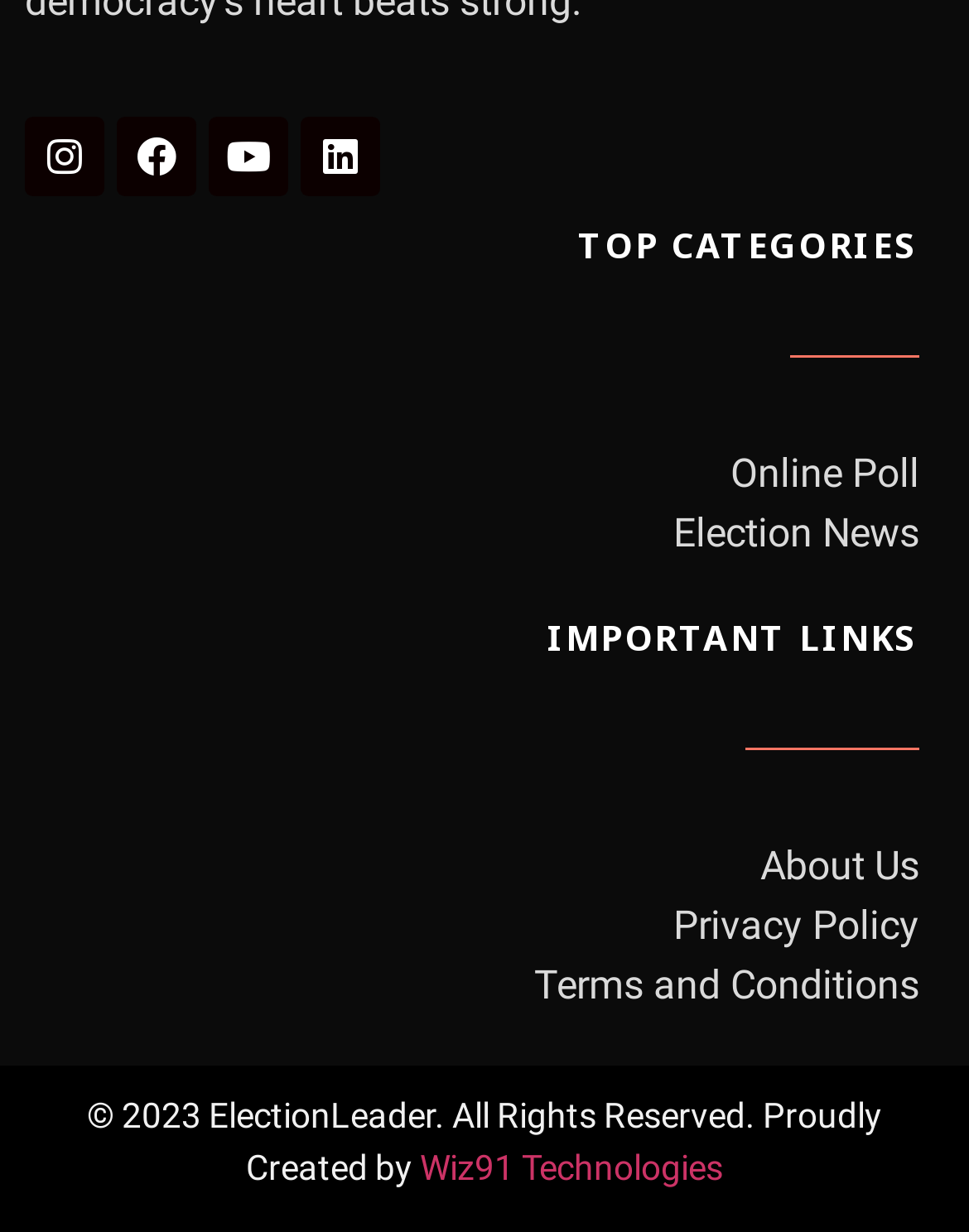Find the bounding box coordinates for the HTML element specified by: "Wiz91 Technologies".

[0.433, 0.932, 0.746, 0.964]